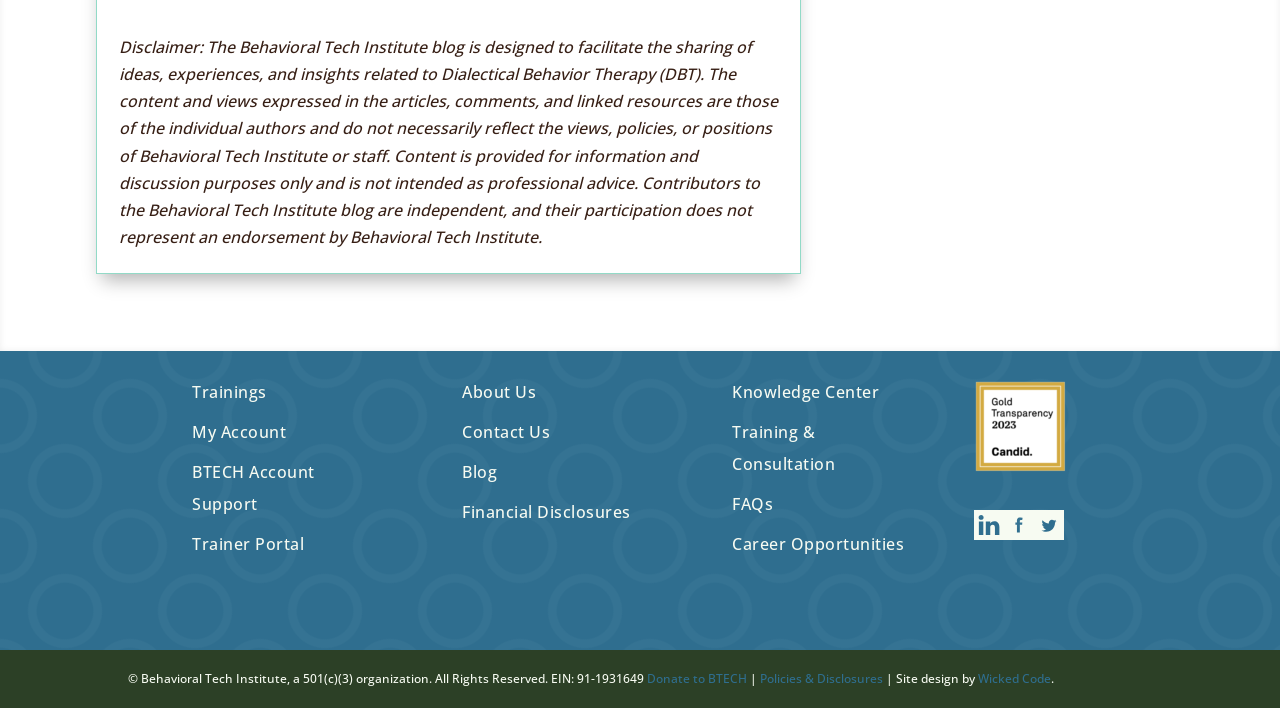Please give a short response to the question using one word or a phrase:
What is the organization type of Behavioral Tech Institute?

501(c)(3)